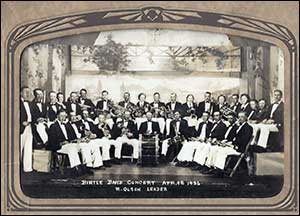Provide a brief response to the question below using one word or phrase:
Who is the central figure in the image?

Reuben 'Ollie' Olson